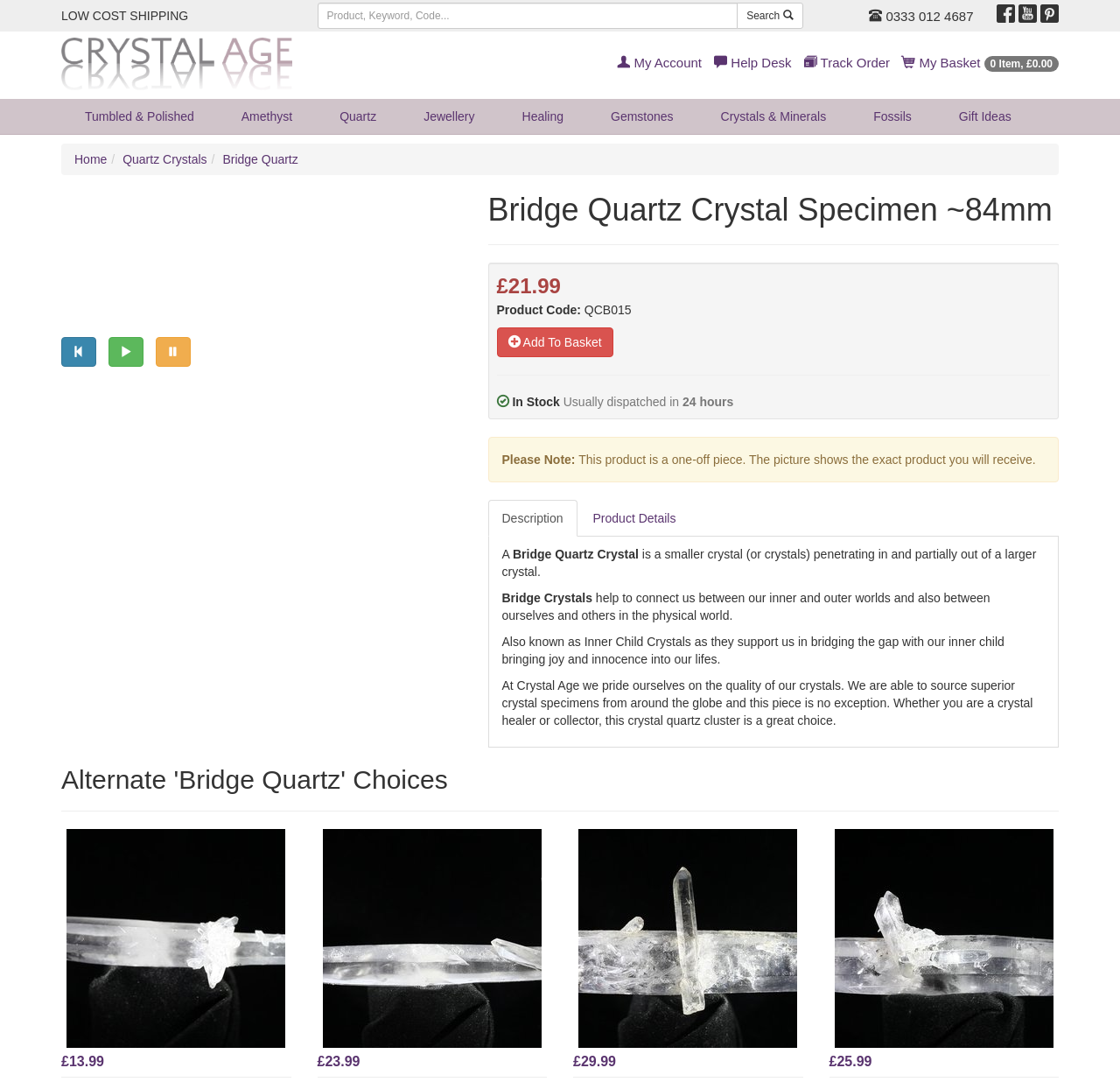Respond to the following query with just one word or a short phrase: 
How many items are in the 'Alternate Bridge Quartz' Choices section?

4